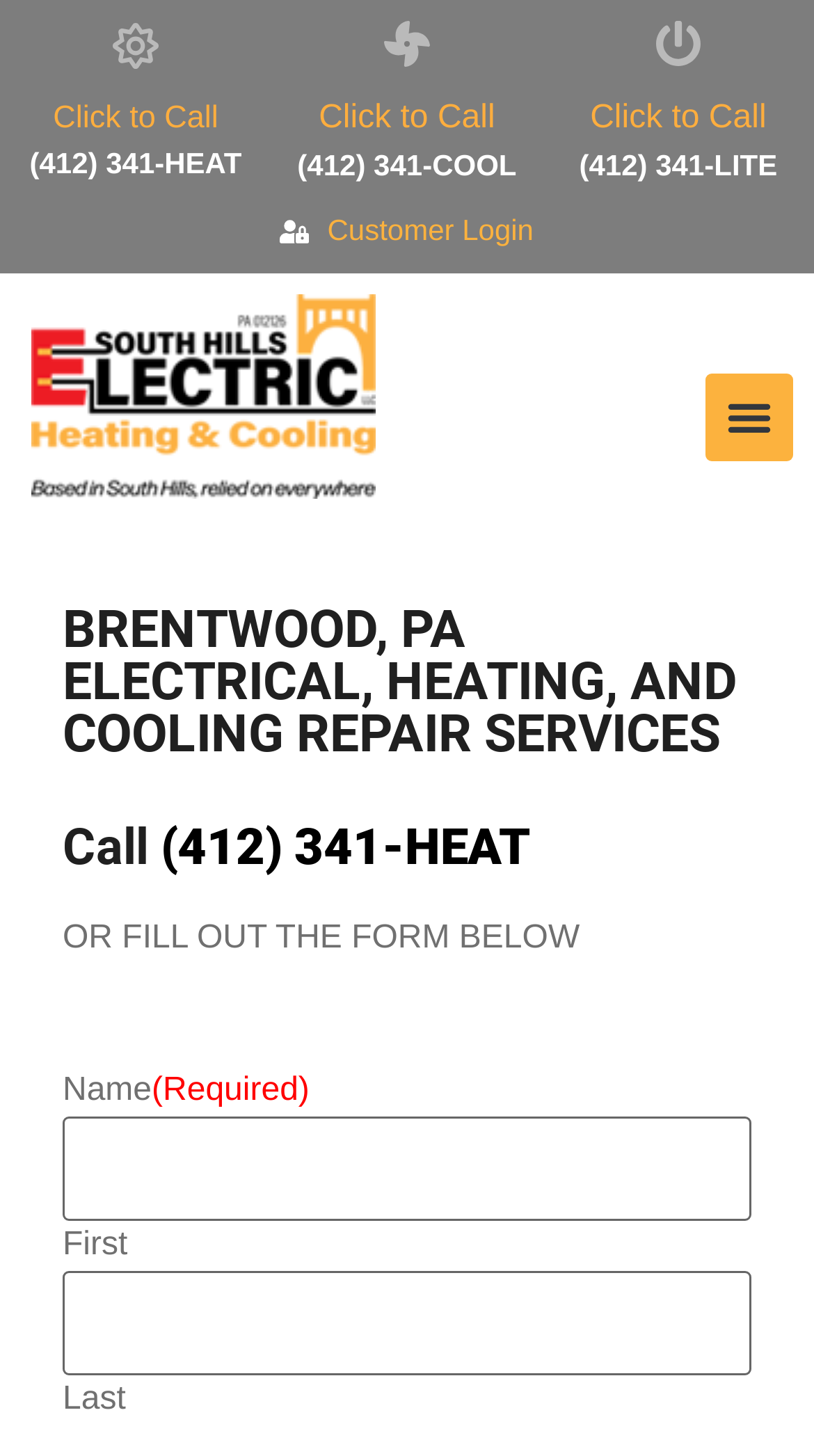Can you identify and provide the main heading of the webpage?

BRENTWOOD, PA ELECTRICAL, HEATING, AND COOLING REPAIR SERVICES